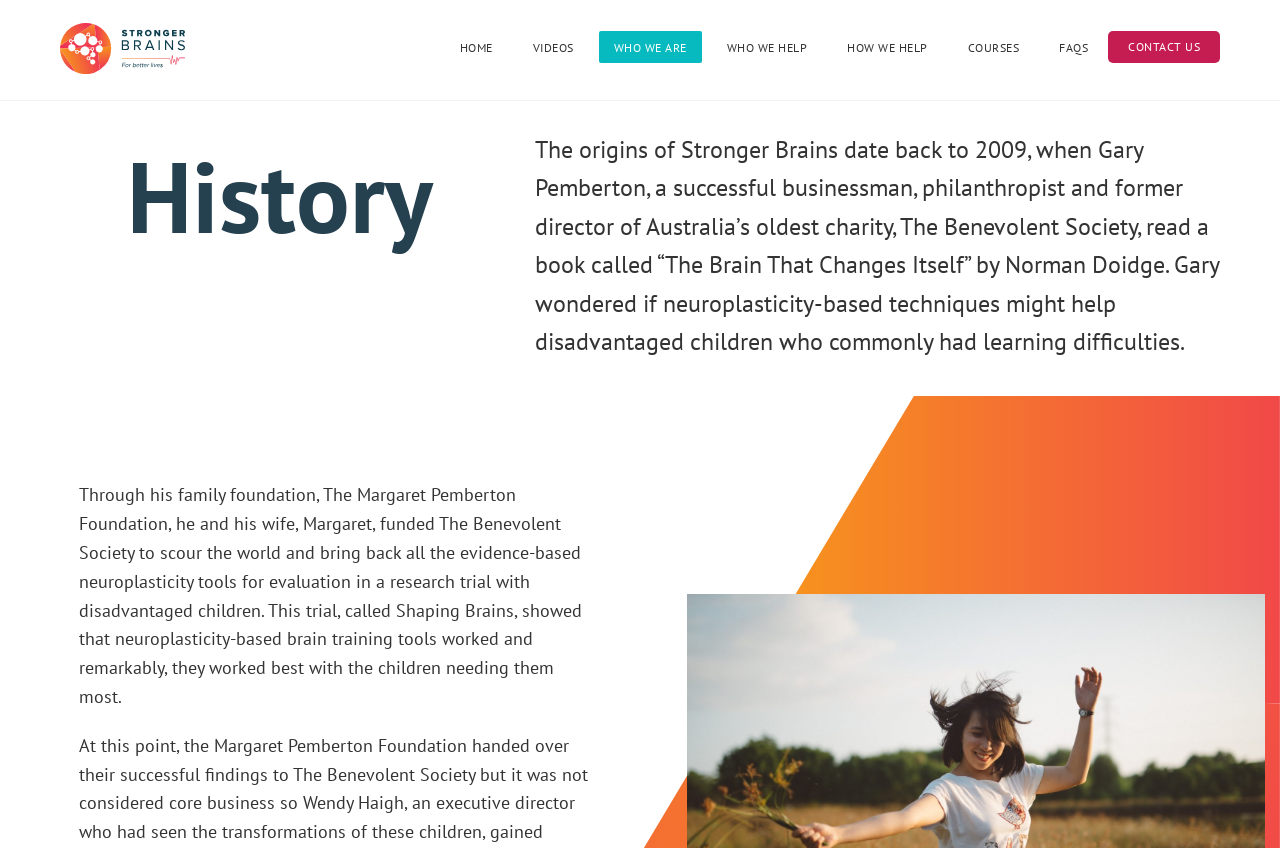Find the bounding box coordinates for the area that should be clicked to accomplish the instruction: "learn about who we are".

[0.468, 0.037, 0.548, 0.074]